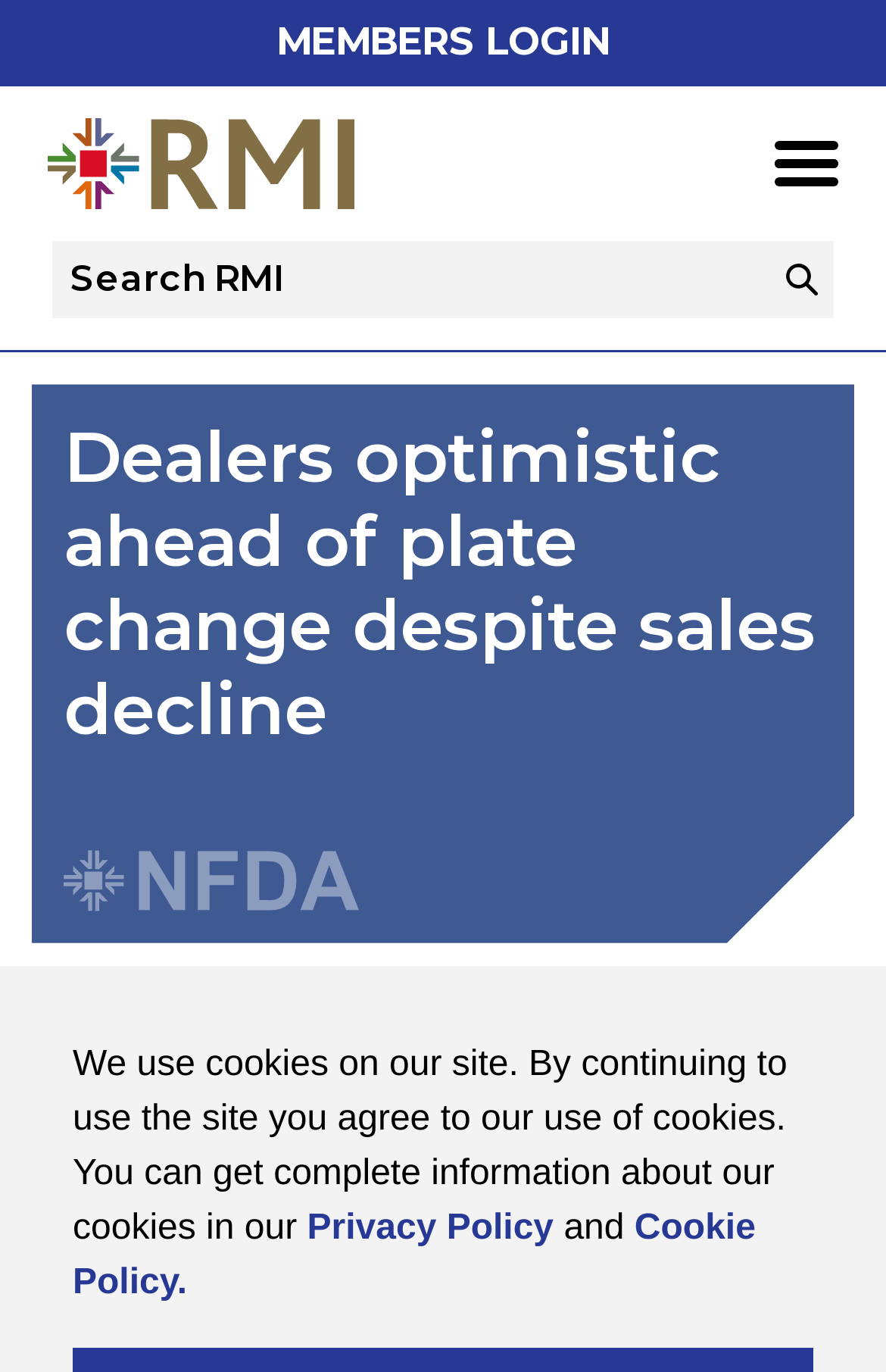Determine the coordinates of the bounding box for the clickable area needed to execute this instruction: "go to home page".

None